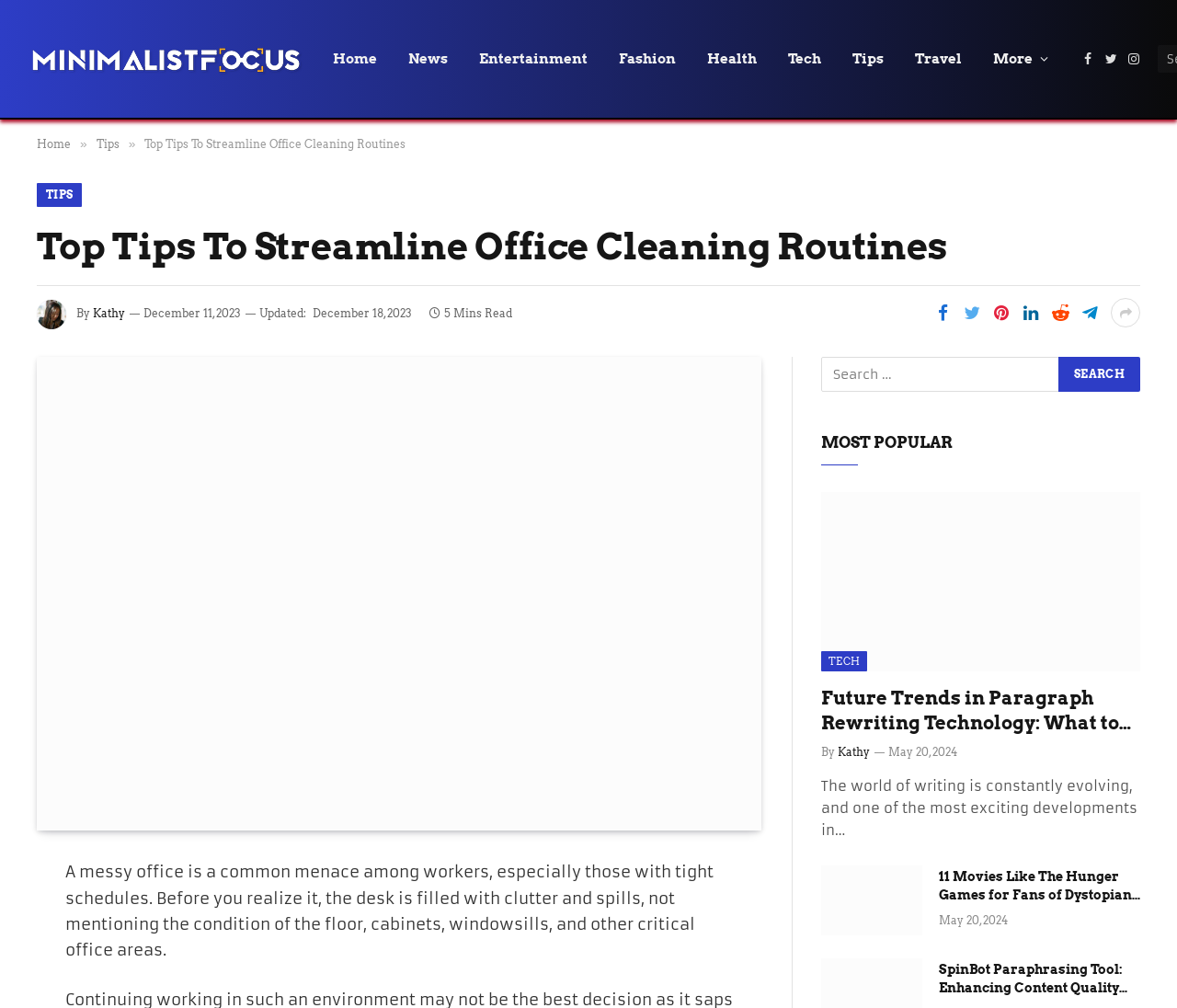How many social media links are there at the top of the page?
Using the picture, provide a one-word or short phrase answer.

3